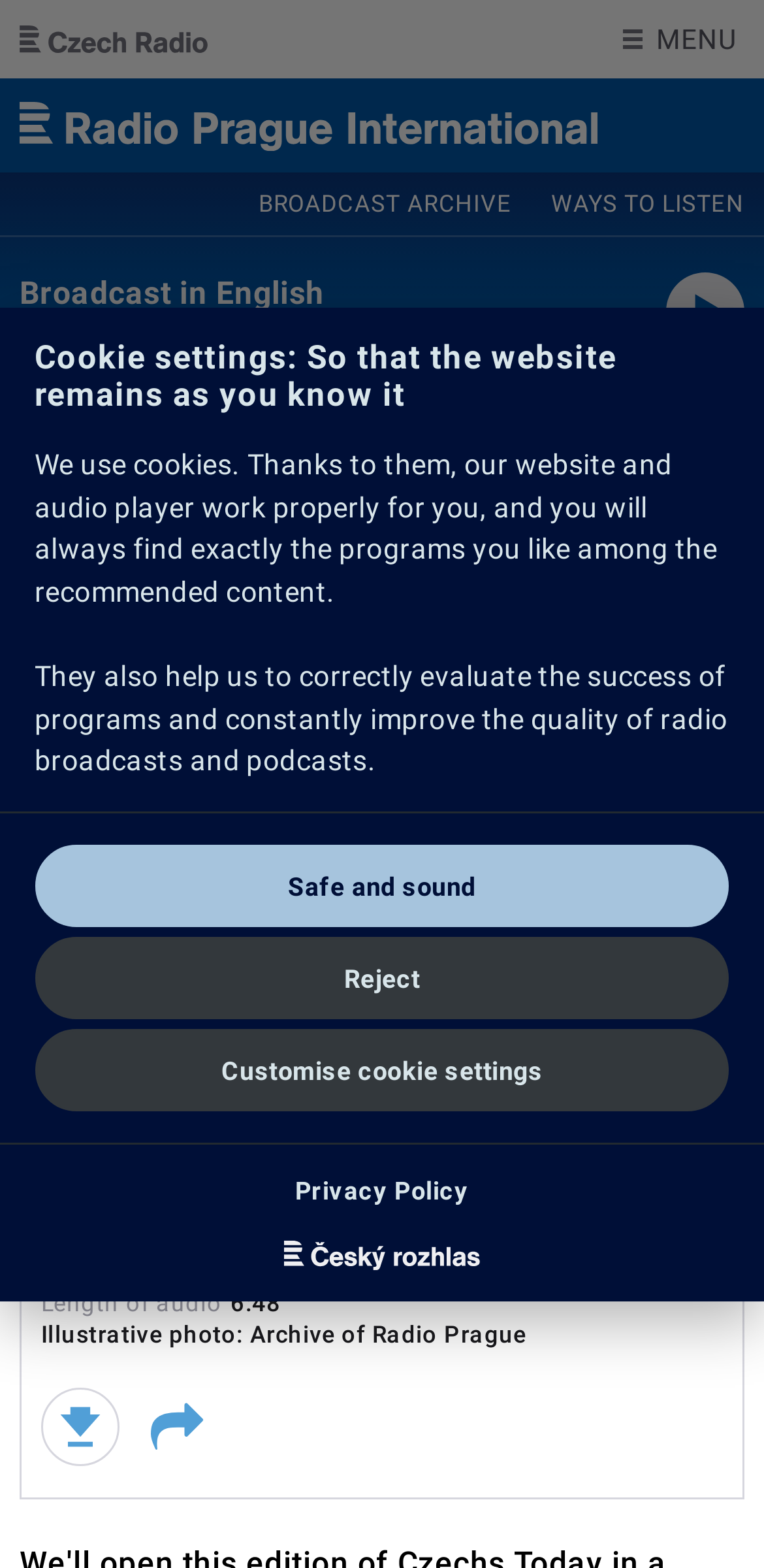What is the language of the broadcast?
Answer the question with a single word or phrase by looking at the picture.

English